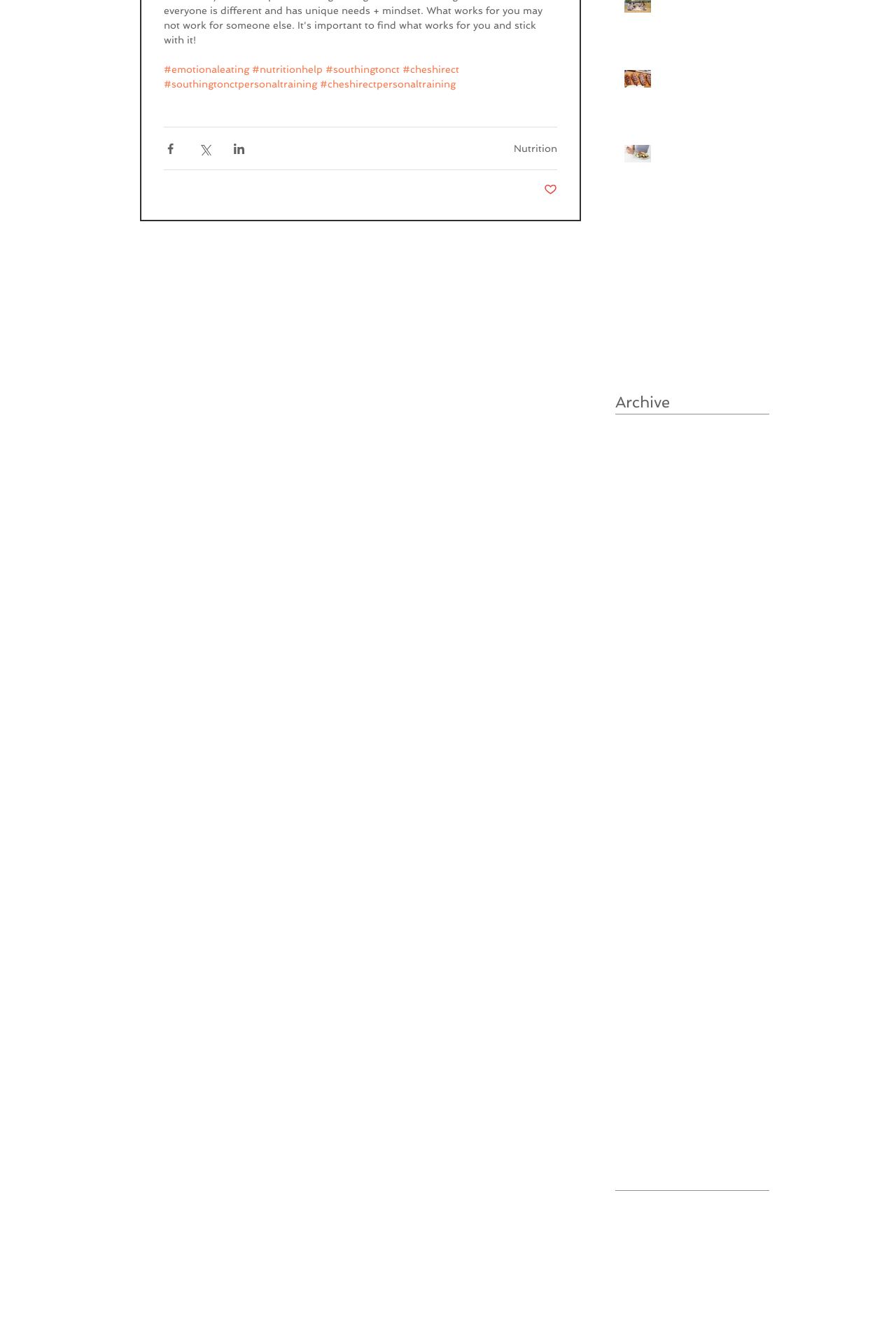How many posts are there in December 2023?
Kindly offer a comprehensive and detailed response to the question.

I found this answer by looking at the archive section where it says 'December 2023 1 post'.